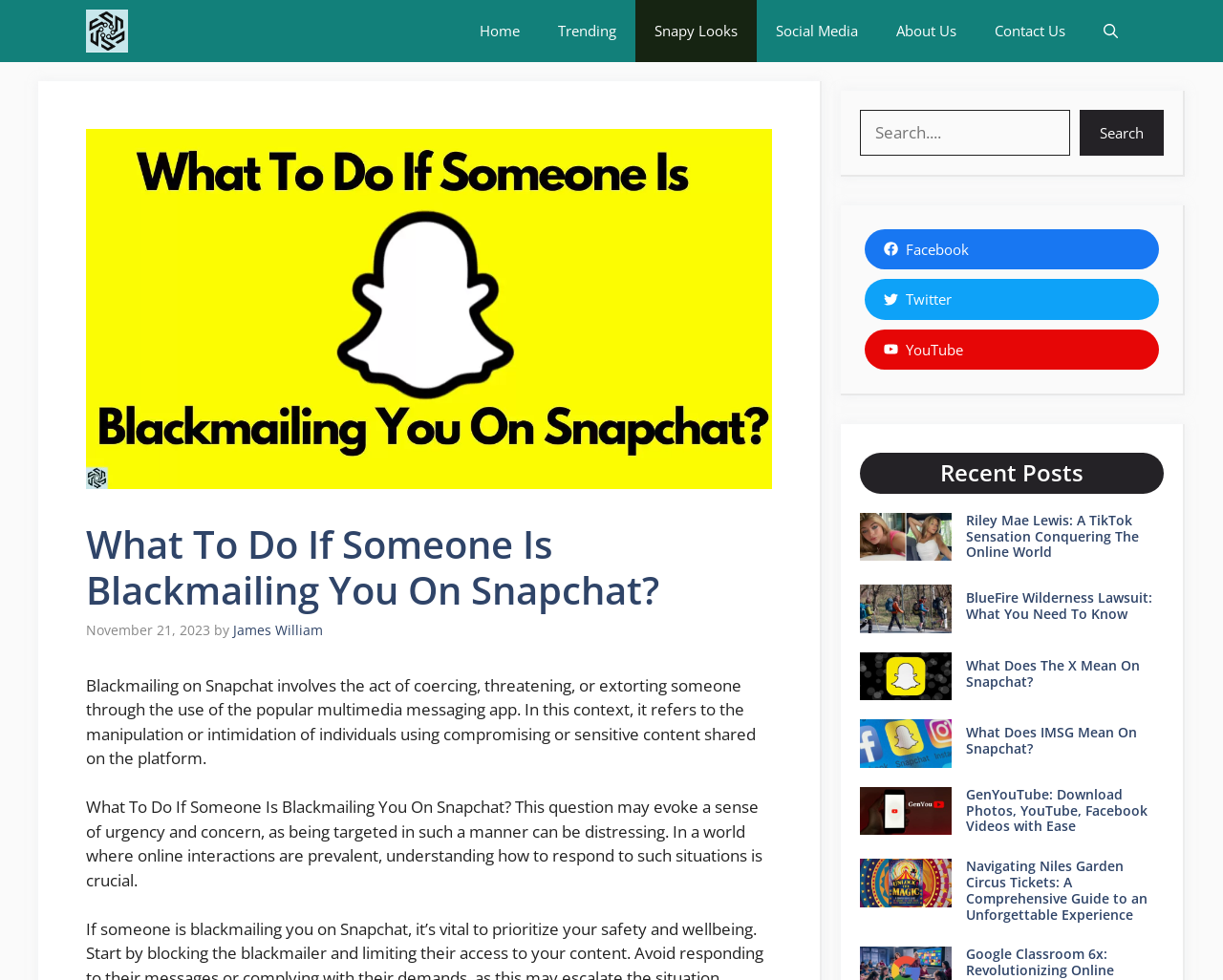Utilize the information from the image to answer the question in detail:
Who is the author of the article?

The author of the article is mentioned in the byline 'by James William' below the heading 'What To Do If Someone Is Blackmailing You On Snapchat?'.